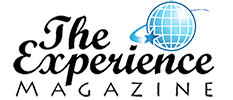Generate an in-depth description of the image you see.

The image features the logo of "The Experience Magazine," a publication known for its focus on gourmet dining, travel, and lifestyle experiences. The design showcases a globe symbolizing exploration and global experiences, paired with an elegant script font for the magazine's name. Positioned prominently, the logo reflects the magazine's mission to connect readers with exceptional culinary and cultural adventures. It serves as a visual anchor for articles featuring unique dining spots and events, inviting readers to discover more about the vibrant culinary scene.